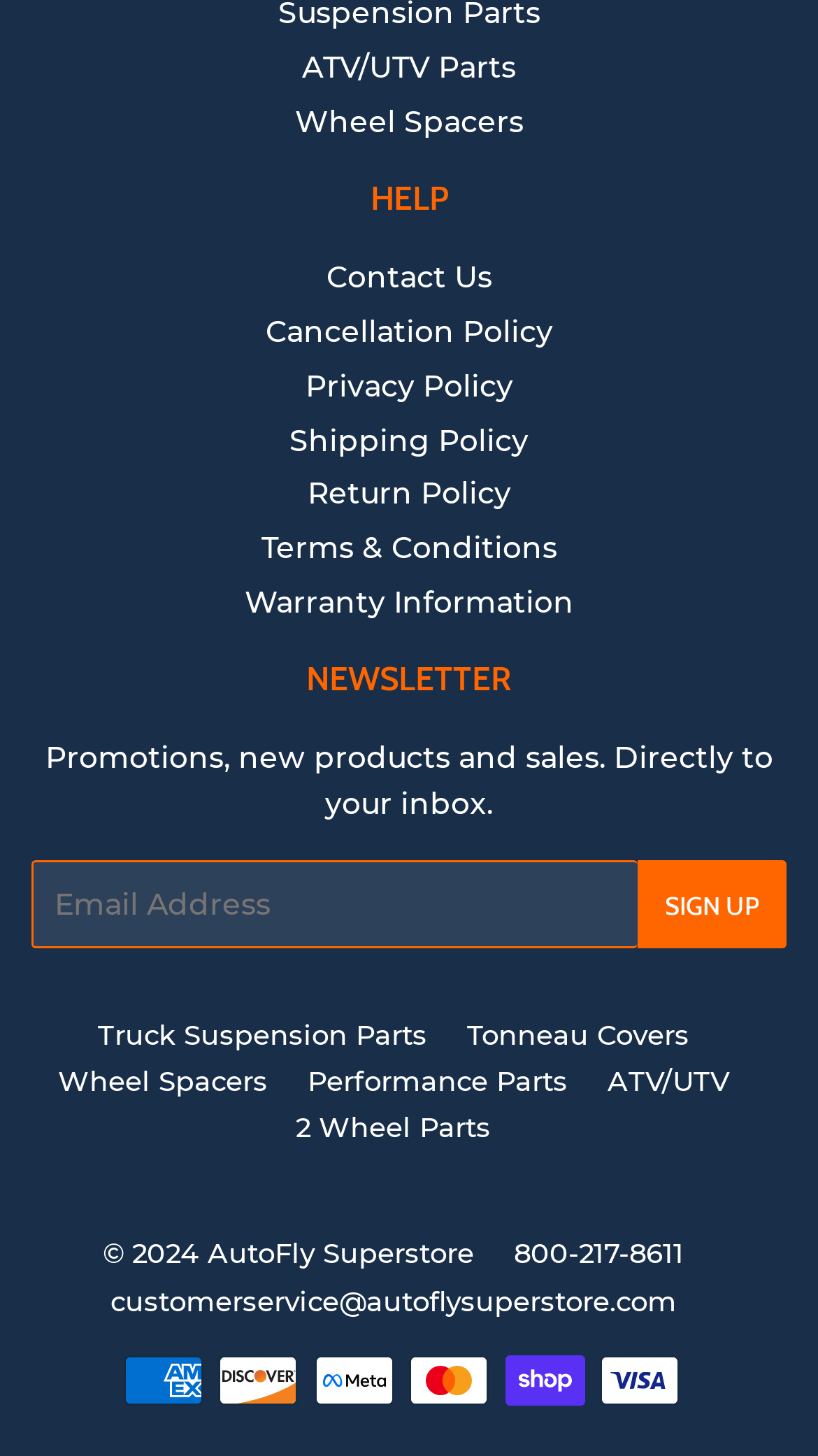From the details in the image, provide a thorough response to the question: What can users subscribe to by entering their email address?

The webpage has a section labeled 'NEWSLETTER' where users can enter their email address to subscribe to receive promotions, new products, and sales information directly to their inbox.